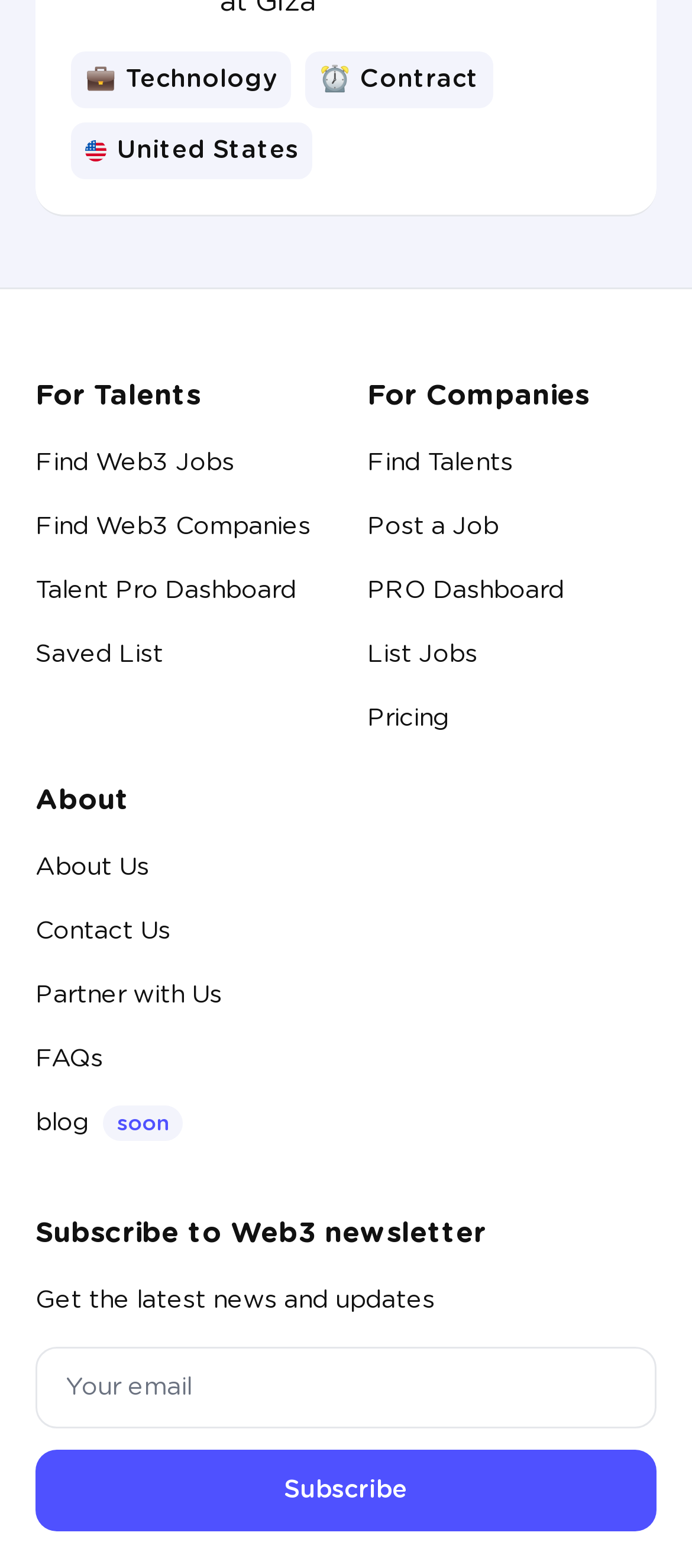Find the bounding box coordinates for the element described here: "parent_node: Subscribe name="email" placeholder="Your email"".

[0.051, 0.859, 0.949, 0.911]